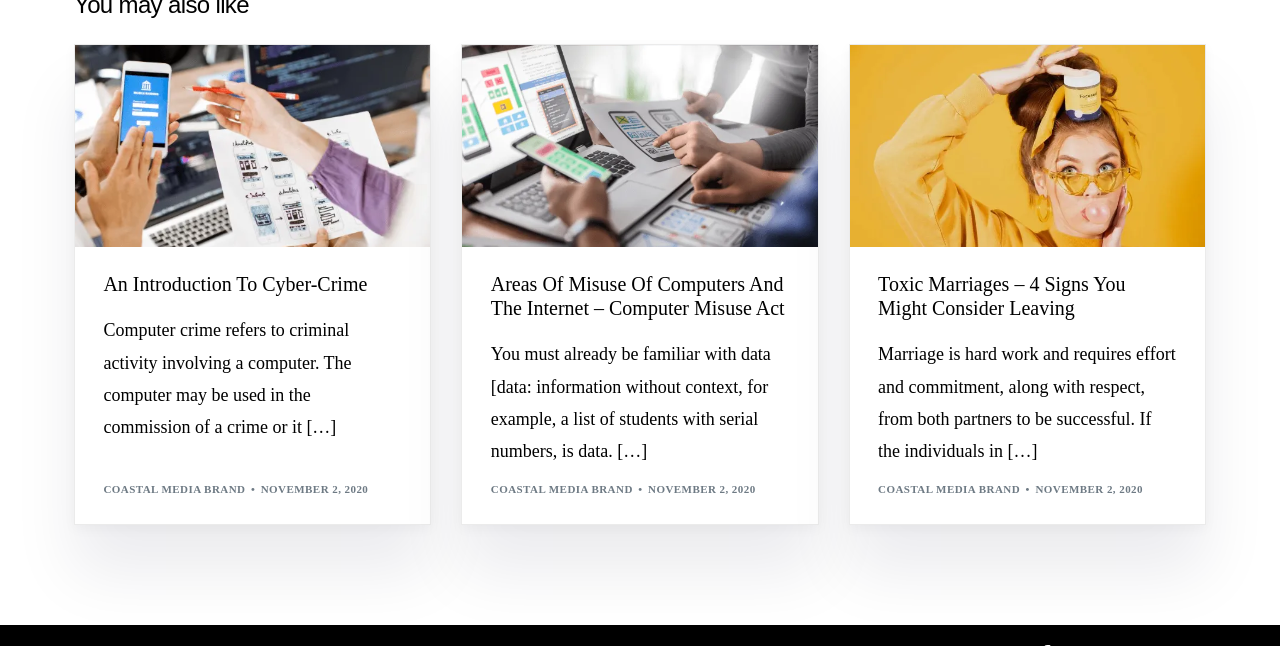What is the date of the second article?
Based on the visual content, answer with a single word or a brief phrase.

NOVEMBER 2, 2020